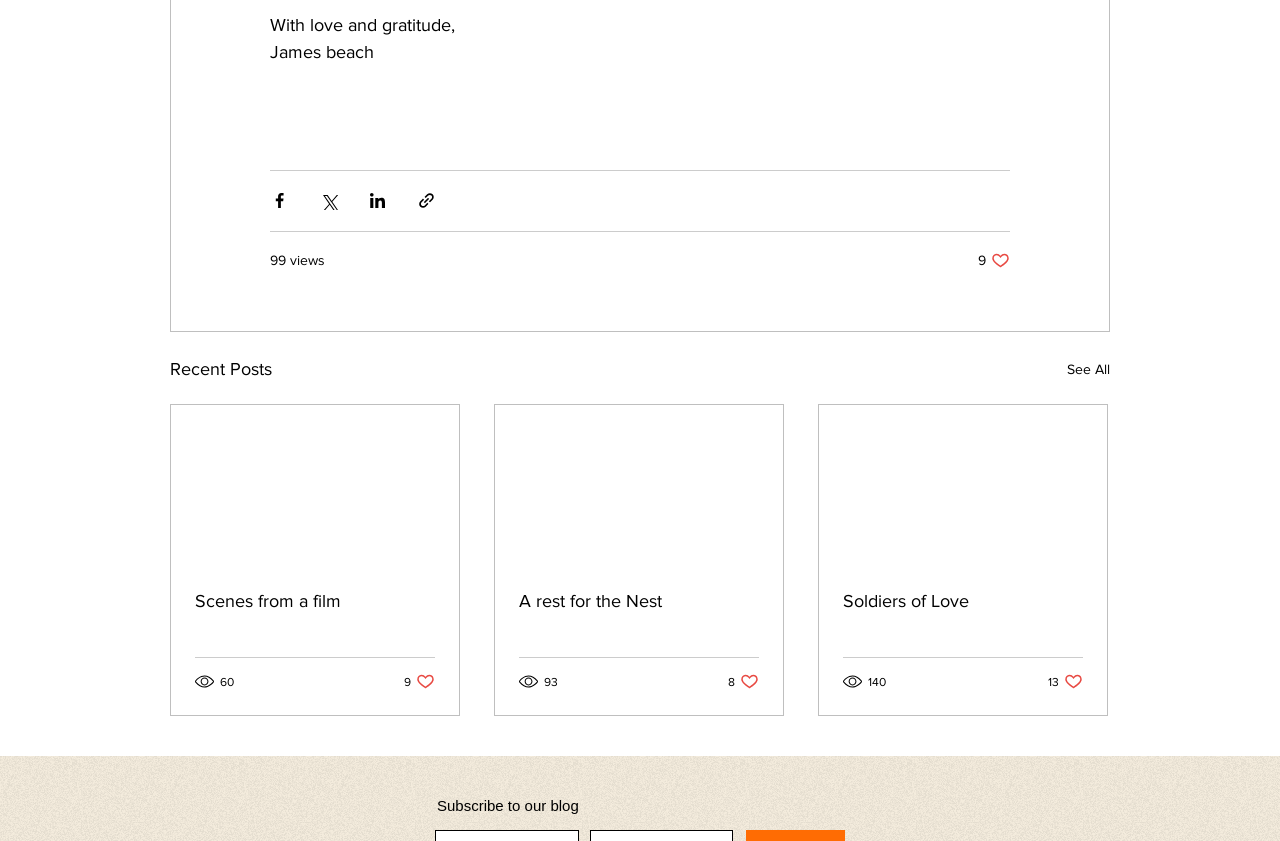Please identify the bounding box coordinates of the region to click in order to complete the given instruction: "Share via Facebook". The coordinates should be four float numbers between 0 and 1, i.e., [left, top, right, bottom].

[0.211, 0.228, 0.226, 0.25]